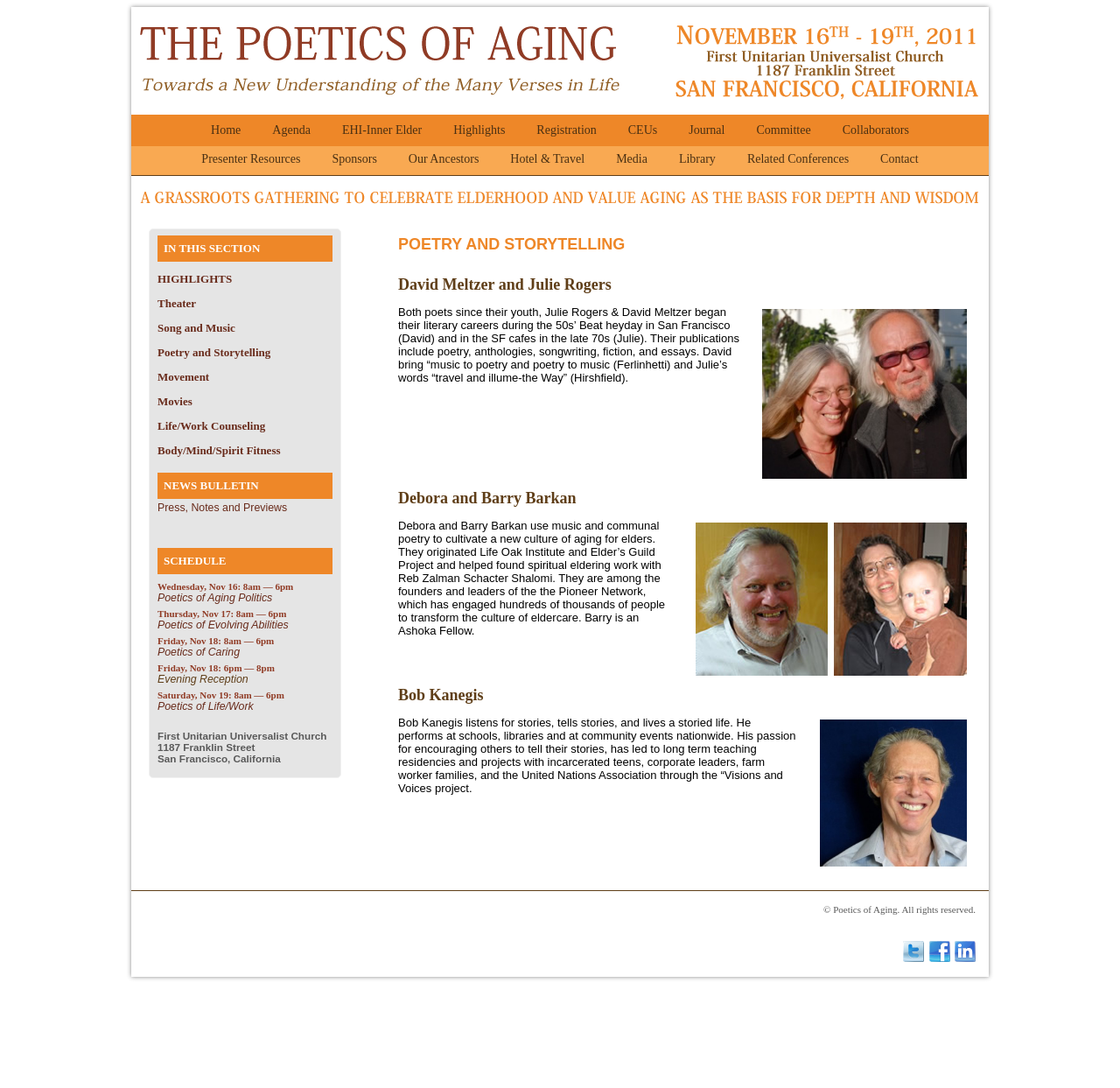Indicate the bounding box coordinates of the element that needs to be clicked to satisfy the following instruction: "Contact us by email". The coordinates should be four float numbers between 0 and 1, i.e., [left, top, right, bottom].

None